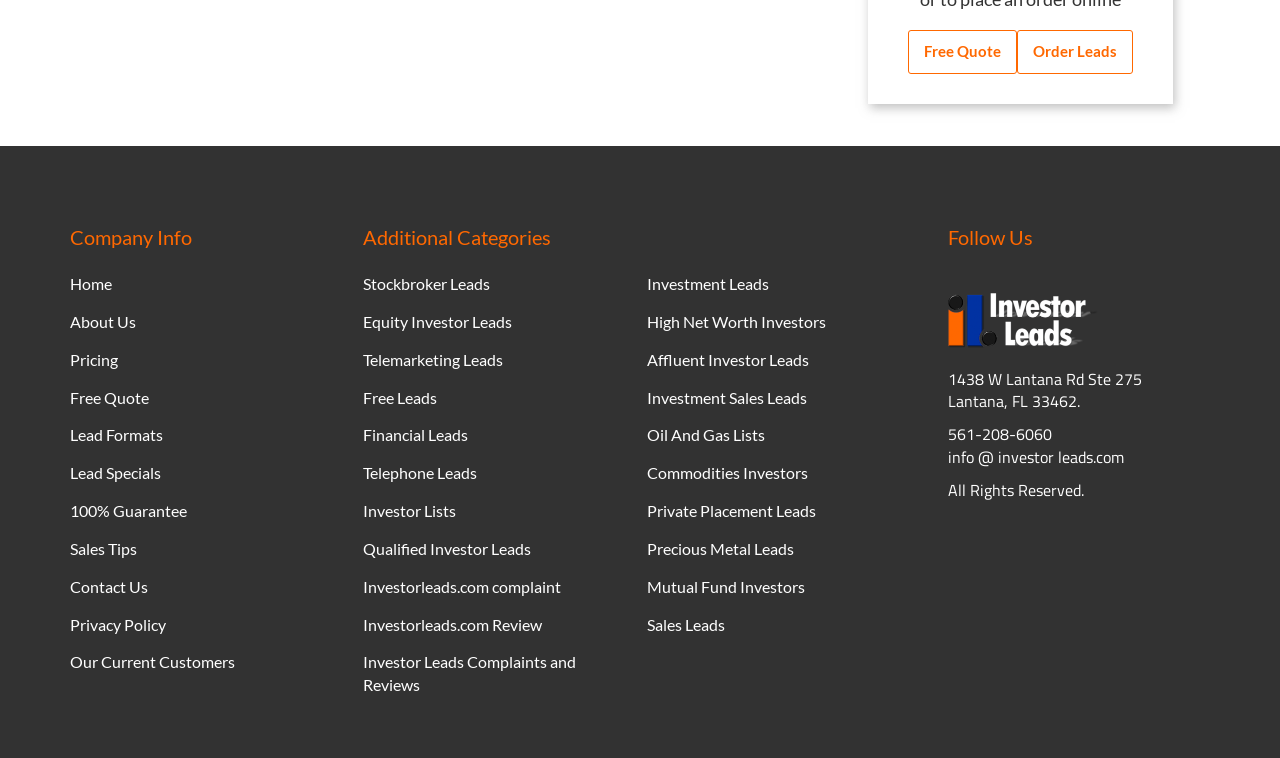Determine the bounding box coordinates for the area you should click to complete the following instruction: "Click on 'Contact Us'".

[0.055, 0.761, 0.116, 0.786]